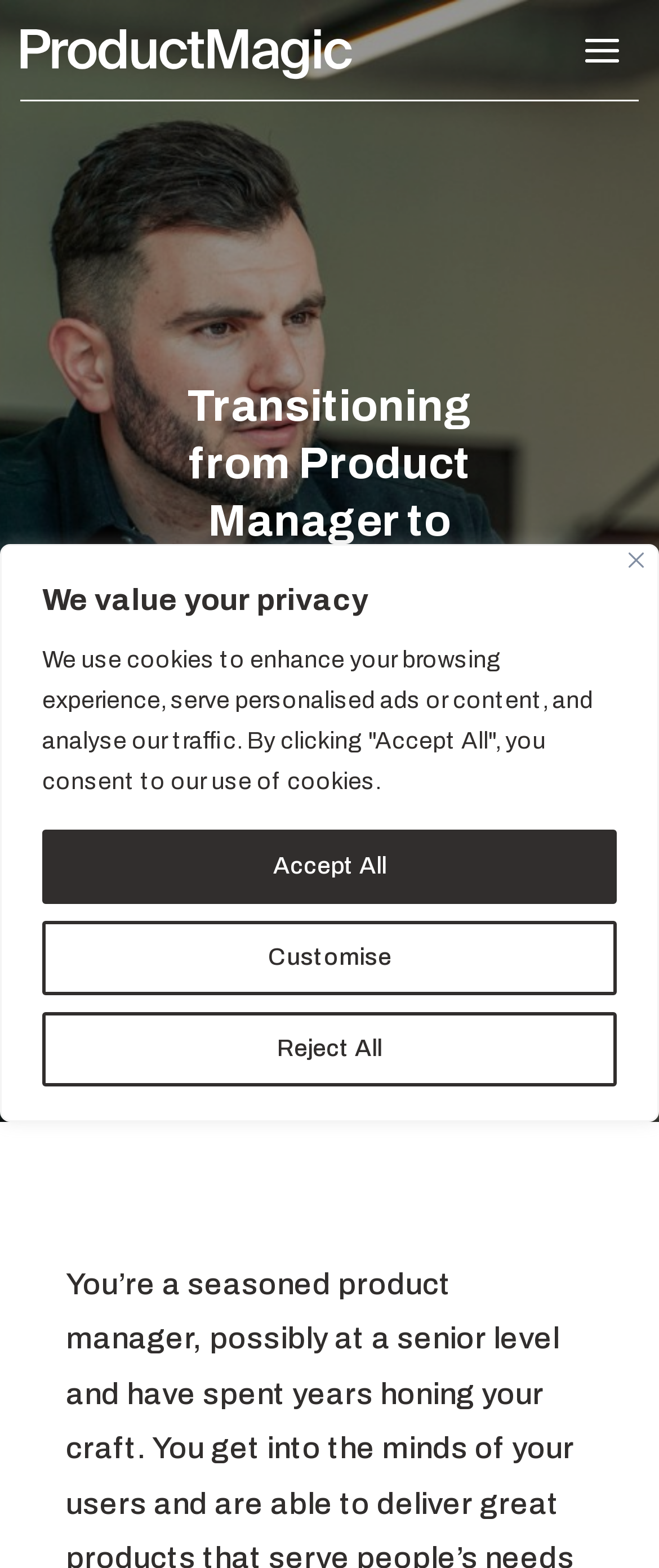Find the bounding box of the web element that fits this description: "Customise".

[0.064, 0.587, 0.936, 0.635]